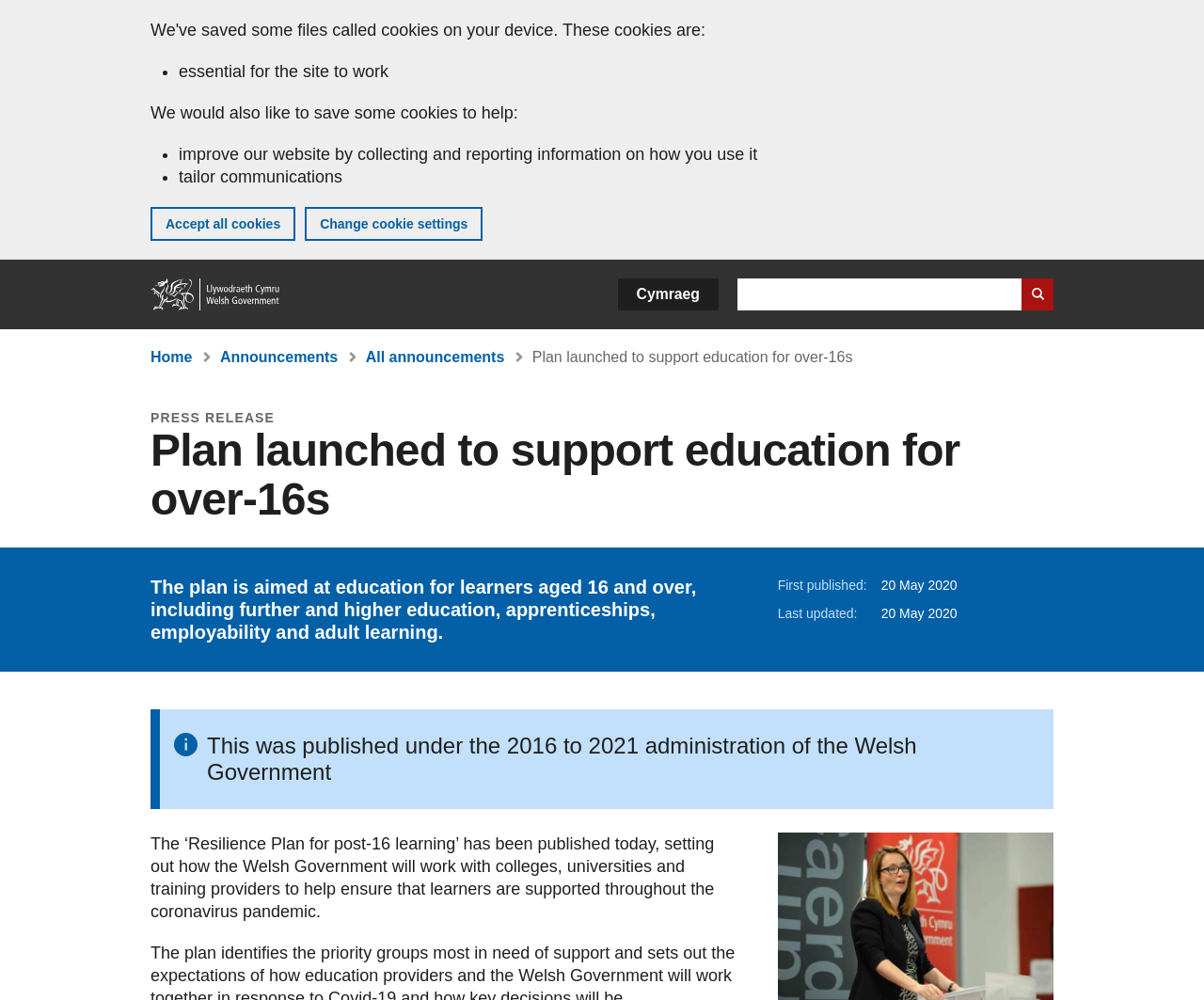Respond to the question below with a single word or phrase:
What is the purpose of the plan?

Support education for over-16s